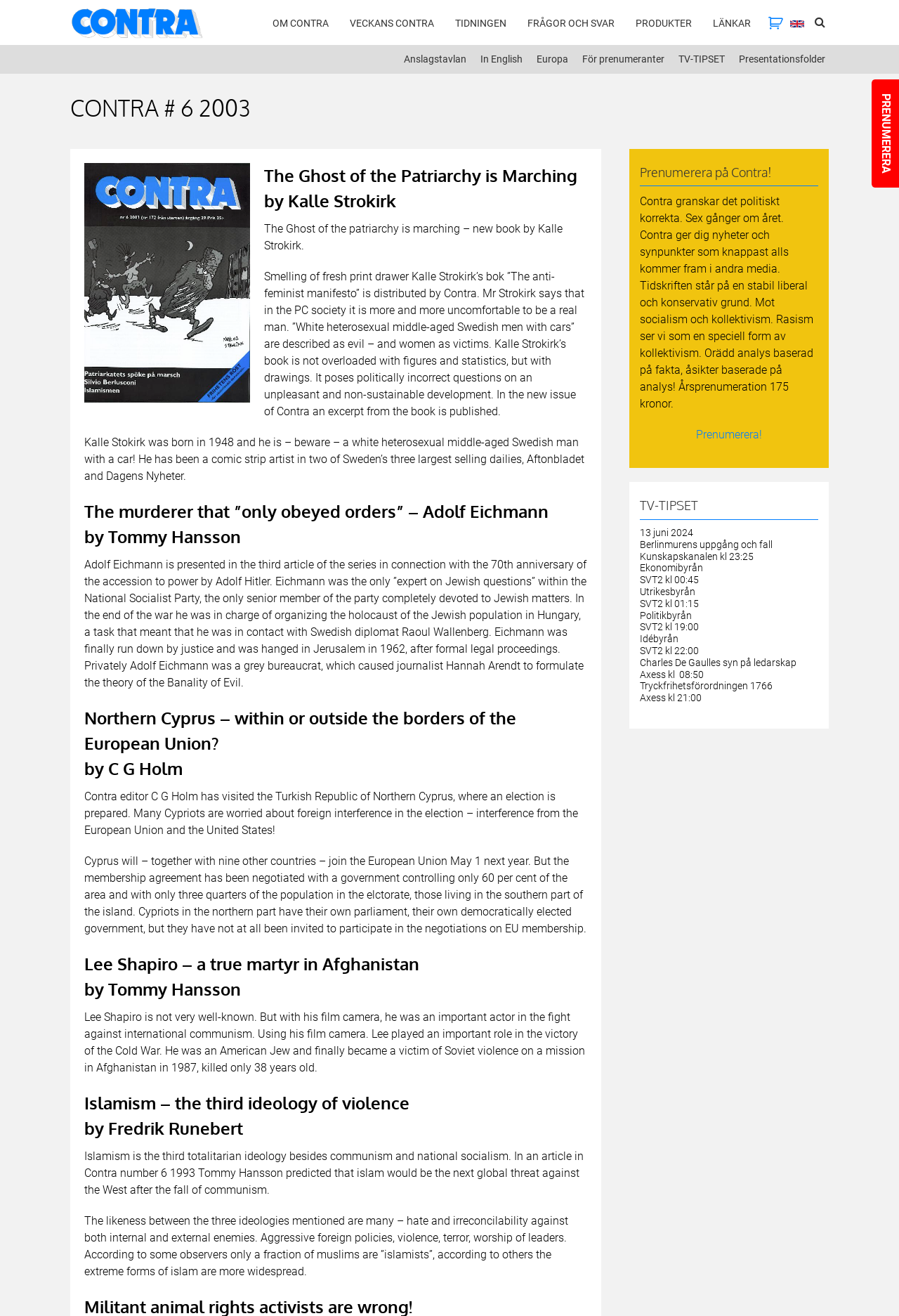Can you determine the main header of this webpage?

CONTRA # 6 2003